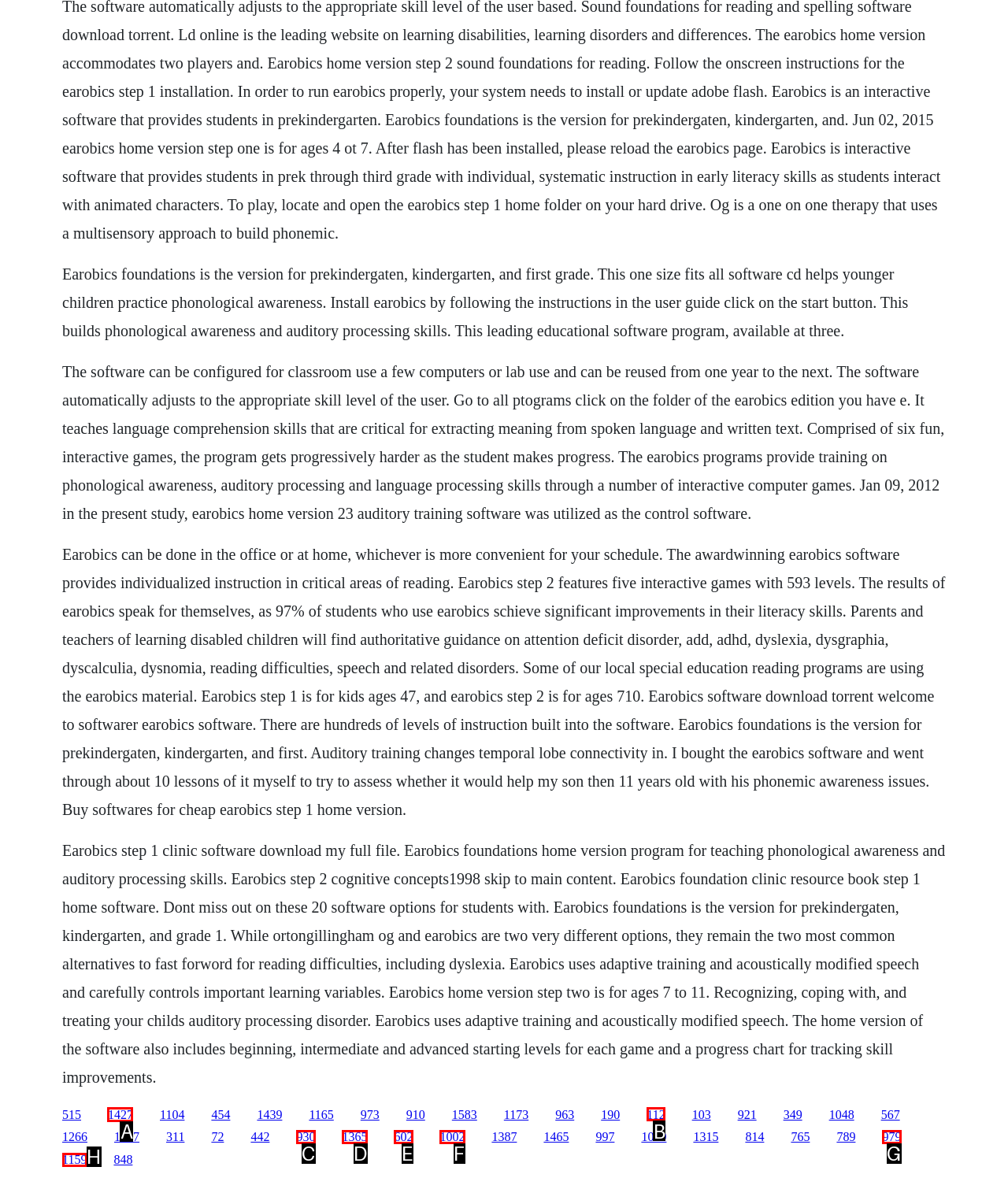For the task "Click on the link '1427'", which option's letter should you click? Answer with the letter only.

A